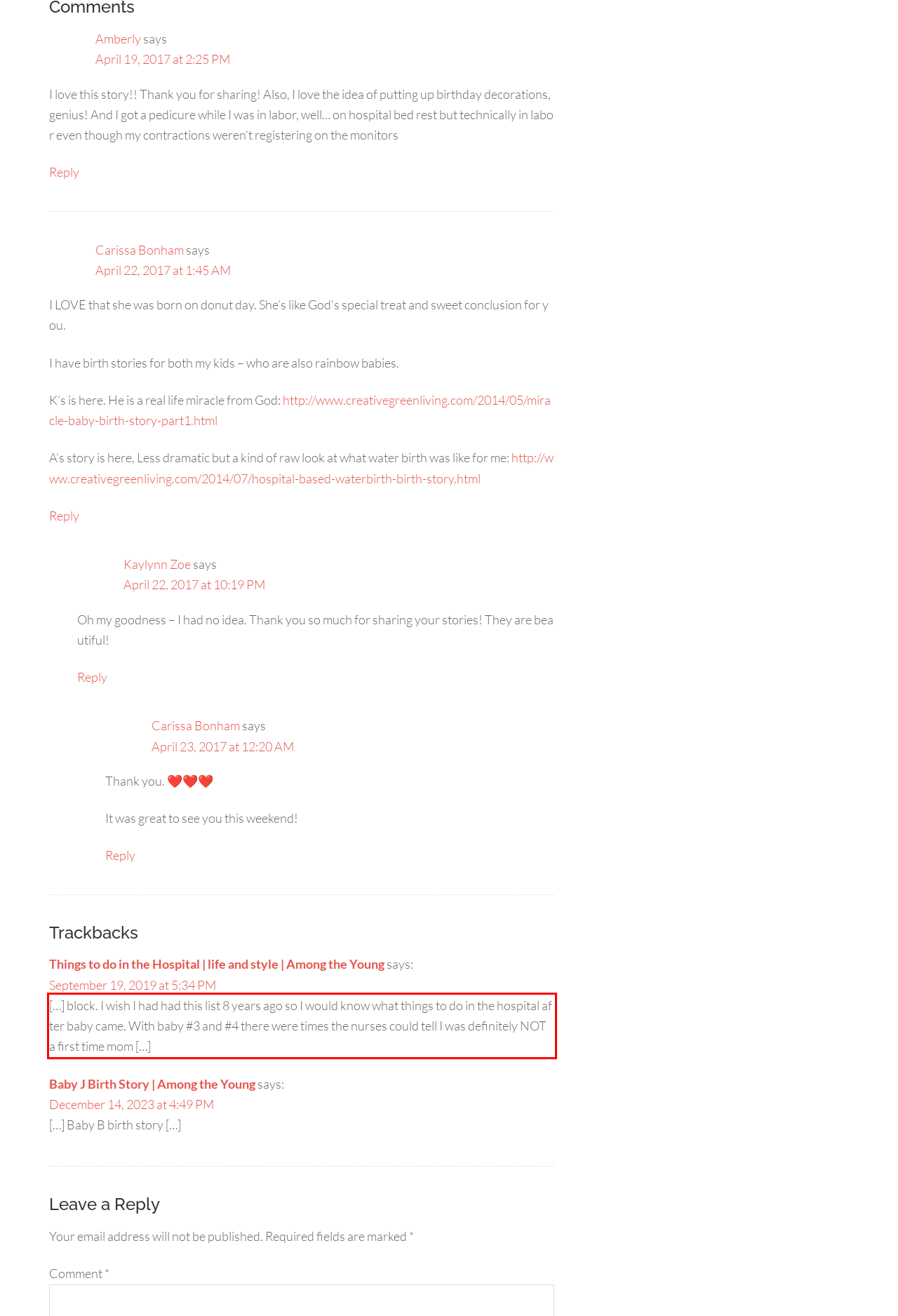Given the screenshot of a webpage, identify the red rectangle bounding box and recognize the text content inside it, generating the extracted text.

[…] block. I wish I had had this list 8 years ago so I would know what things to do in the hospital after baby came. With baby #3 and #4 there were times the nurses could tell I was definitely NOT a first time mom […]